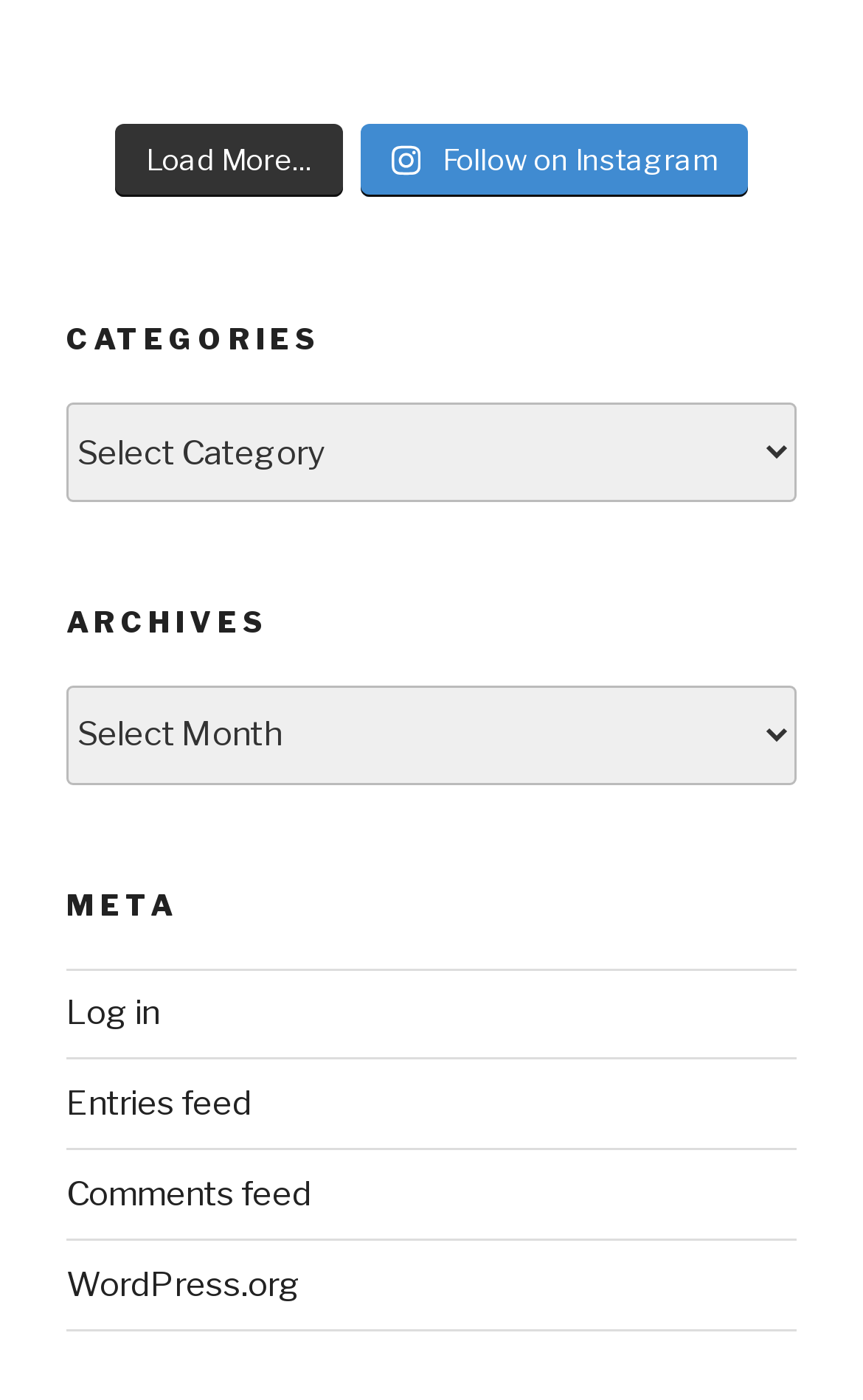Respond to the question with just a single word or phrase: 
What is the text above the 'Archives' combobox?

Archives